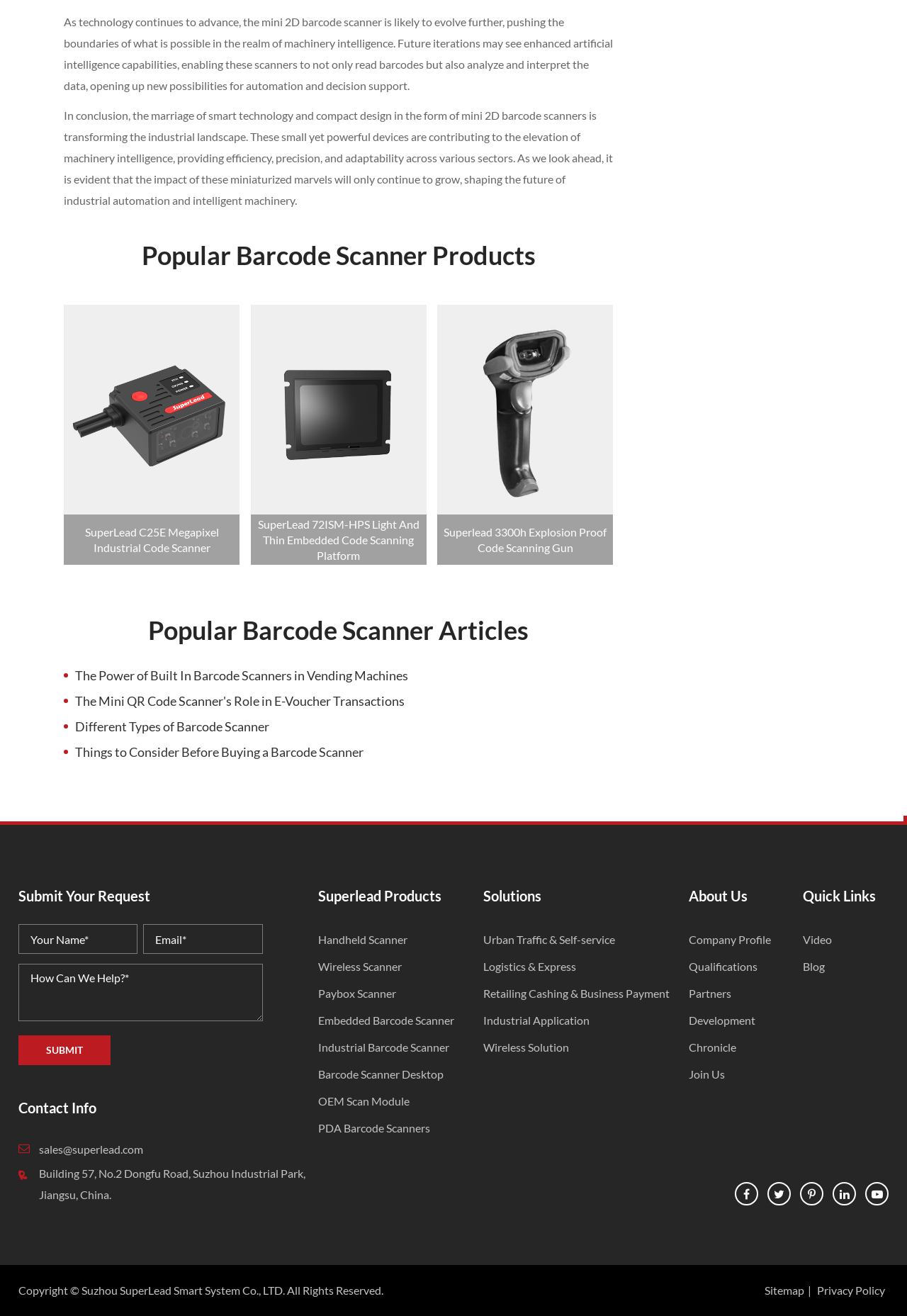What is the company name mentioned on this webpage?
Using the image provided, answer with just one word or phrase.

Suzhou SuperLead Smart System Co., LTD.